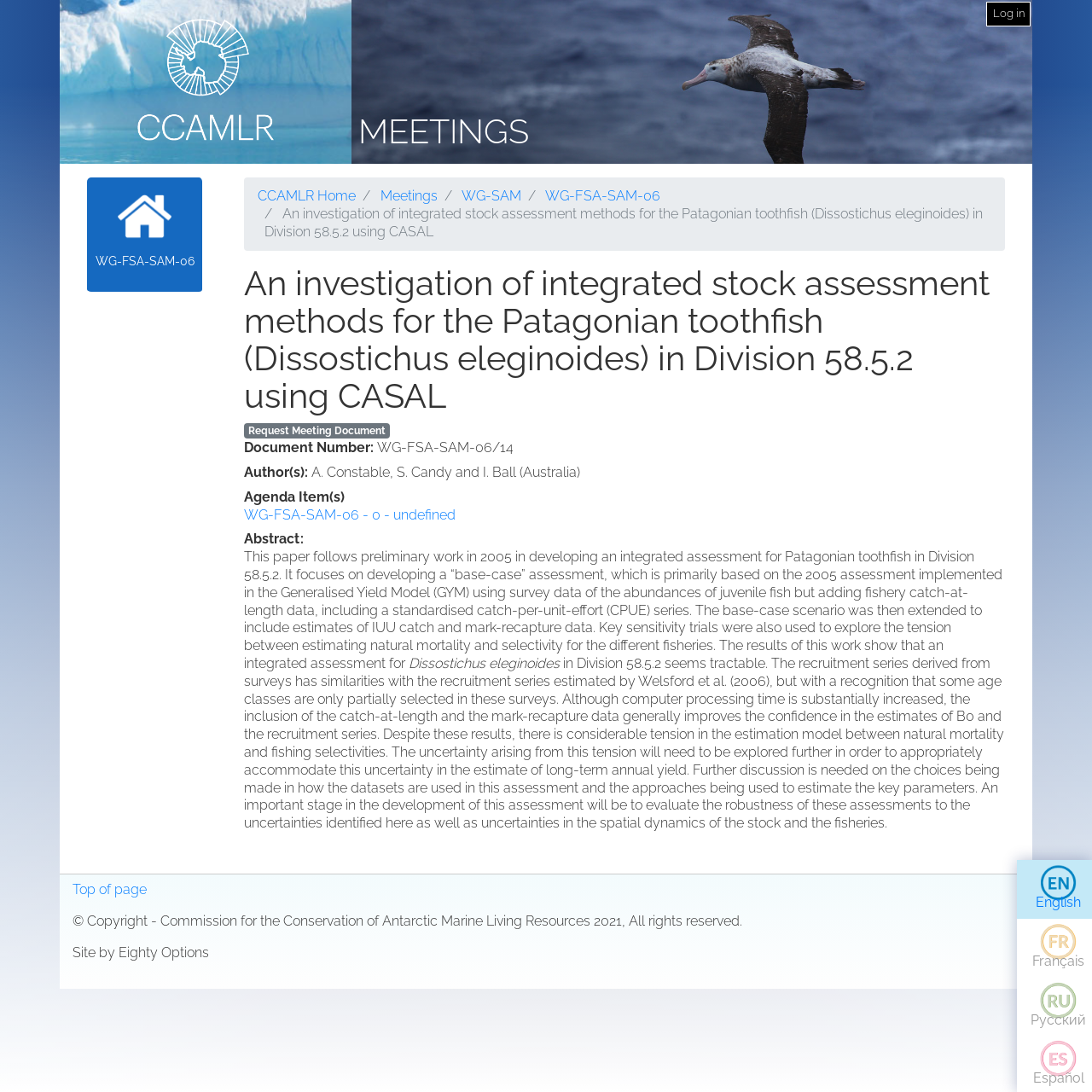Answer the question using only one word or a concise phrase: What is the document number of the meeting?

WG-FSA-SAM-06/14